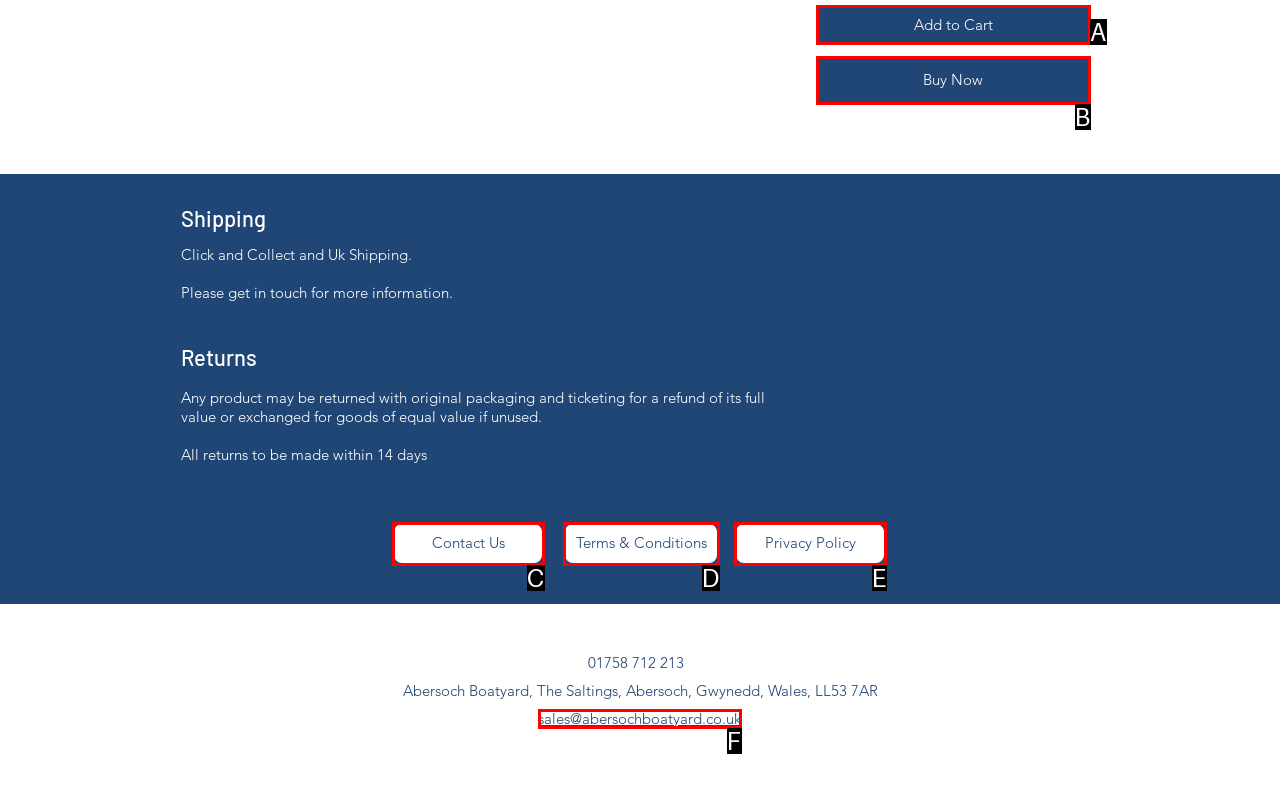From the options presented, which lettered element matches this description: Add to Cart
Reply solely with the letter of the matching option.

A